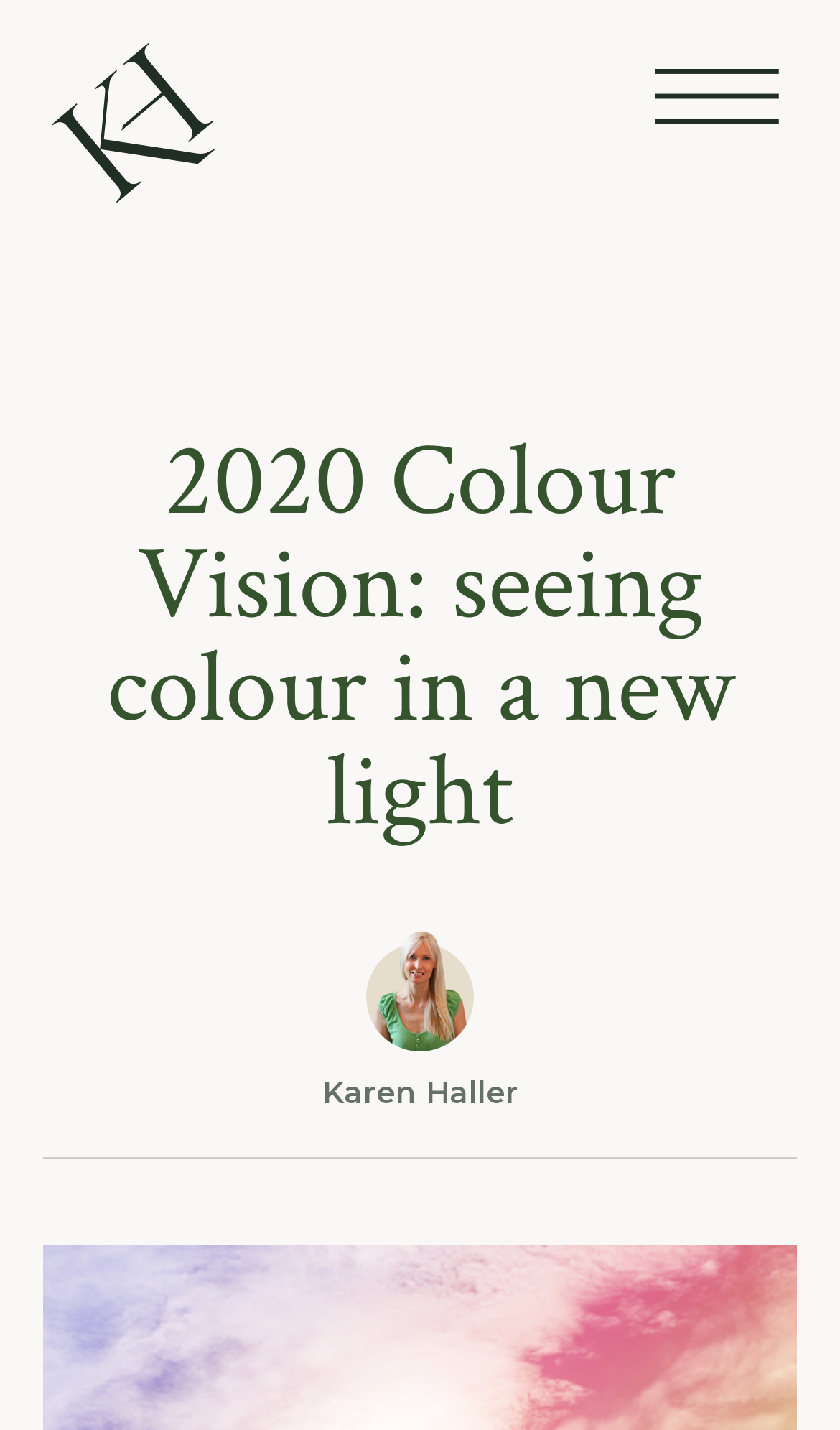Locate the primary headline on the webpage and provide its text.

2020 Colour Vision: seeing colour in a new light